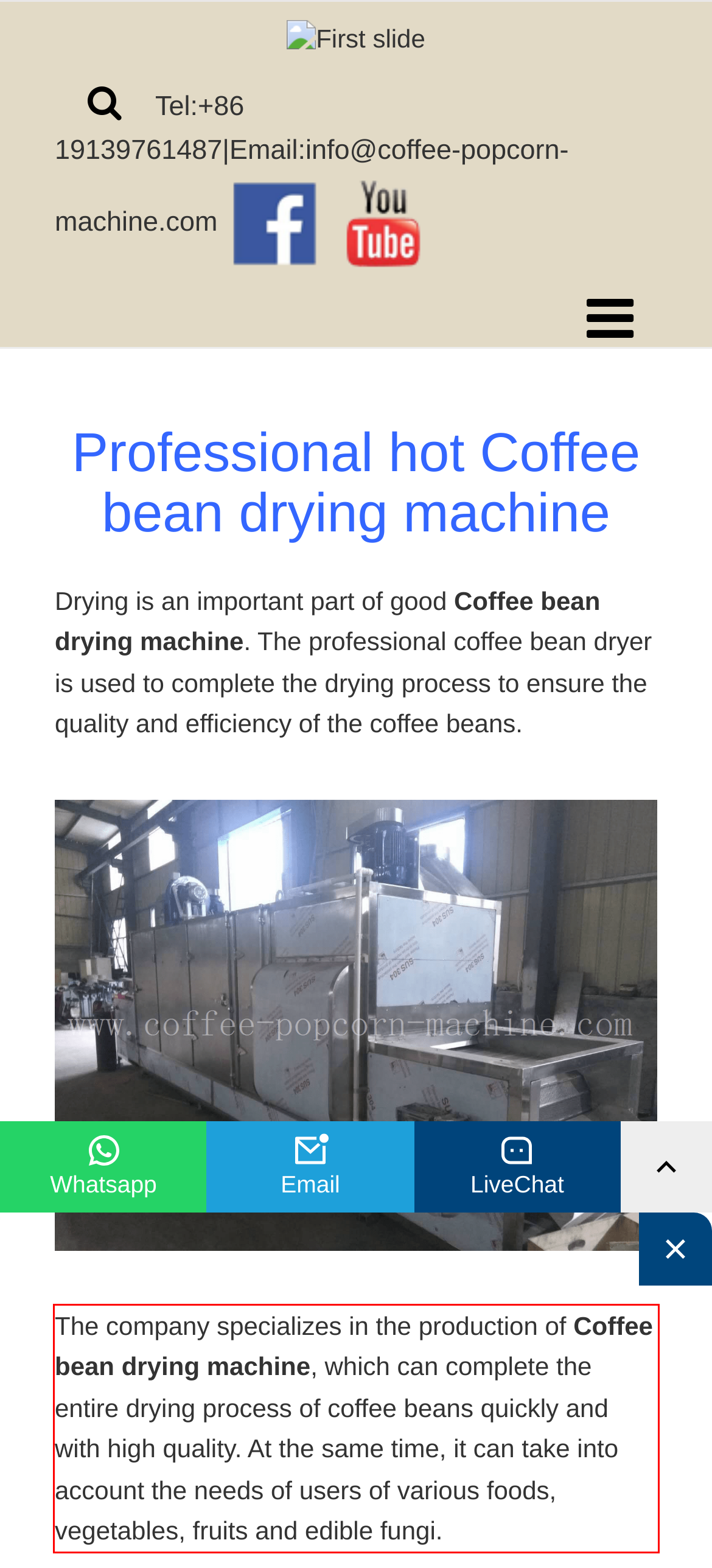Examine the webpage screenshot and use OCR to recognize and output the text within the red bounding box.

The company specializes in the production of Coffee bean drying machine, which can complete the entire drying process of coffee beans quickly and with high quality. At the same time, it can take into account the needs of users of various foods, vegetables, fruits and edible fungi.